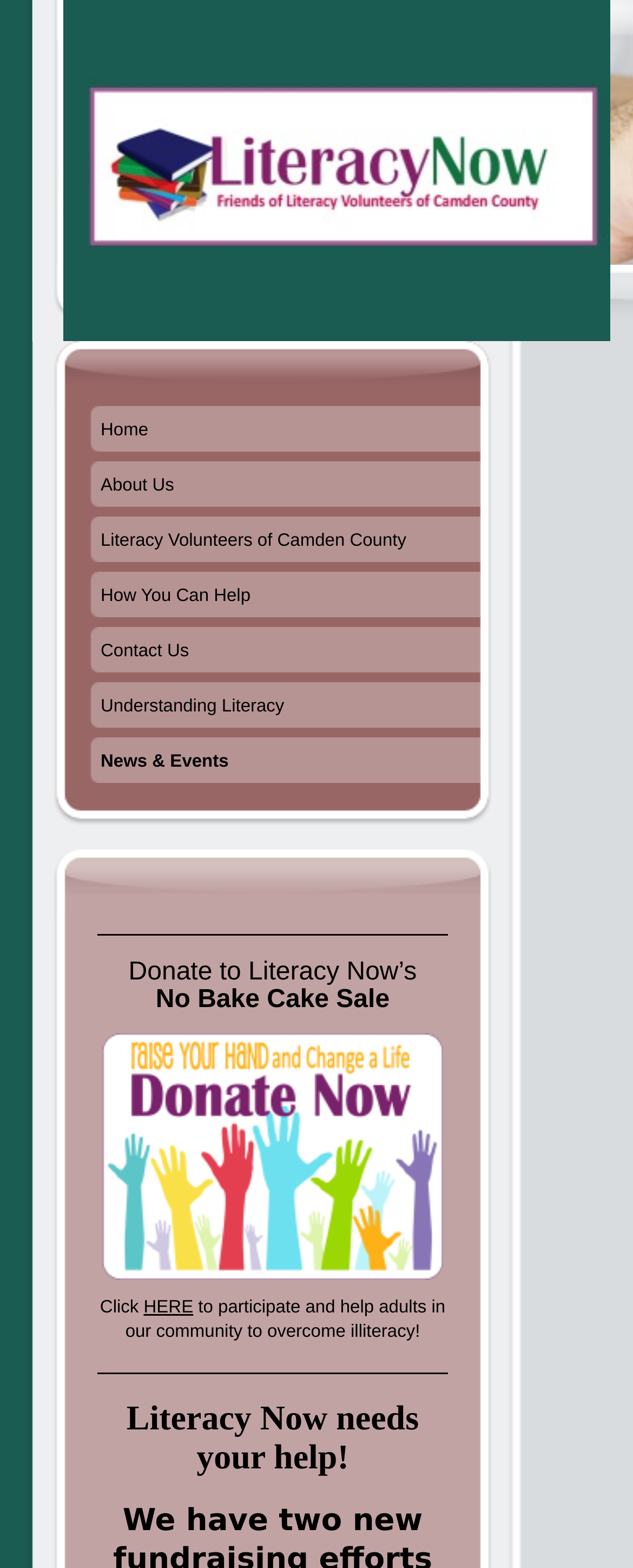What is the name of the organization?
Provide a short answer using one word or a brief phrase based on the image.

Literacy Now